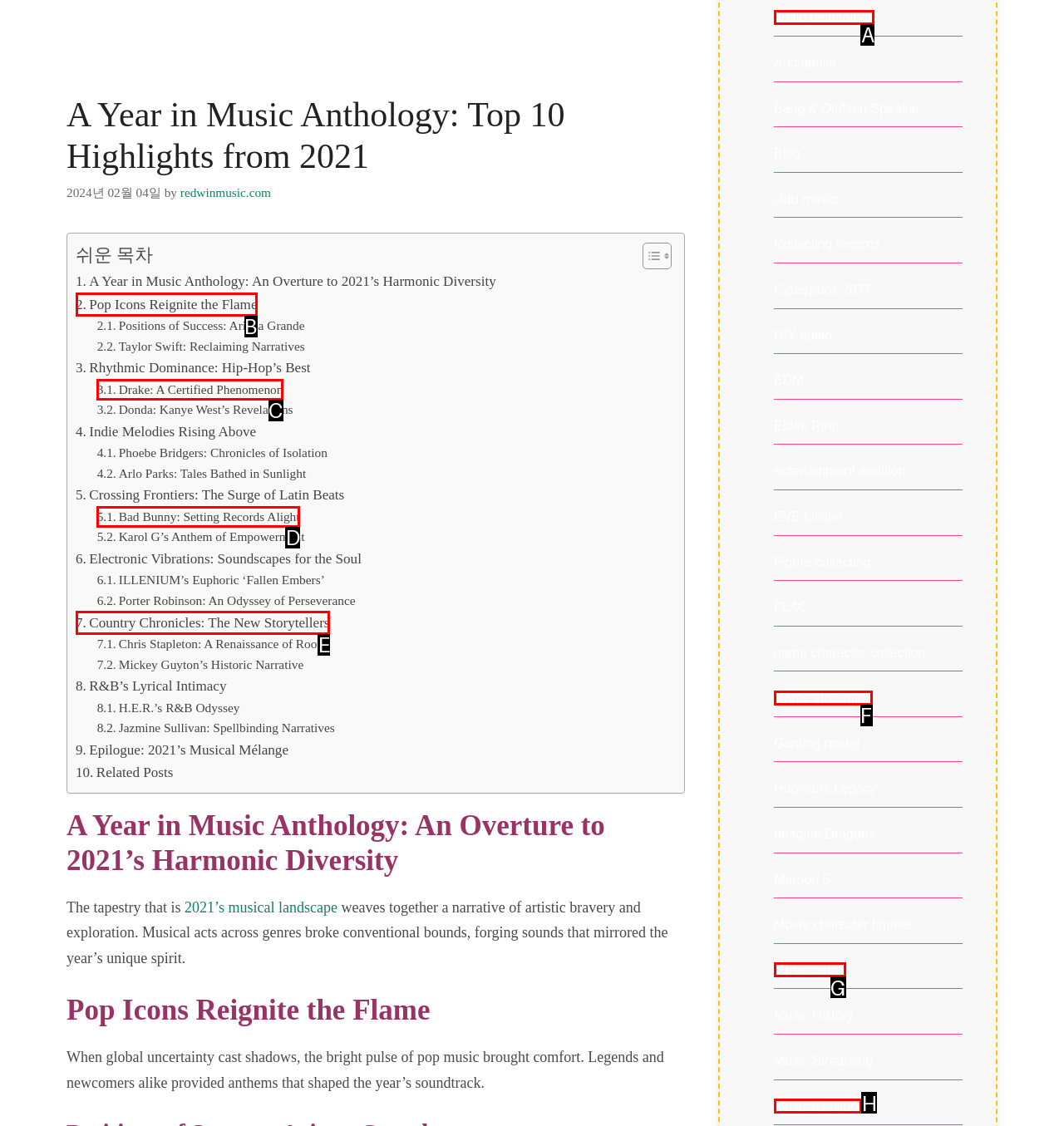Based on the description: Country Chronicles: The New Storytellers, identify the matching lettered UI element.
Answer by indicating the letter from the choices.

E